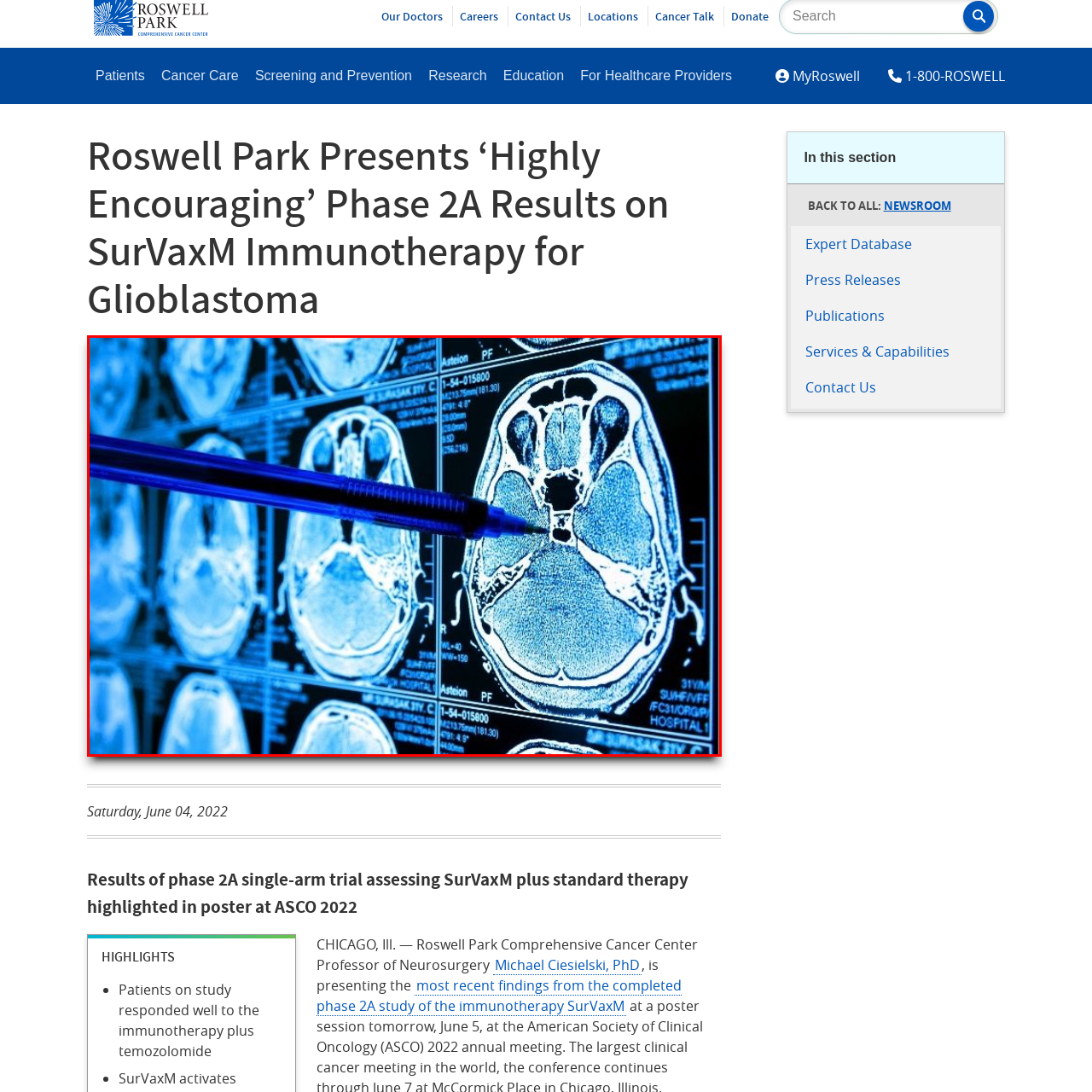Examine the picture highlighted with a red border, What is the purpose of the blue-tinted pen? Please respond with a single word or phrase.

To highlight an area